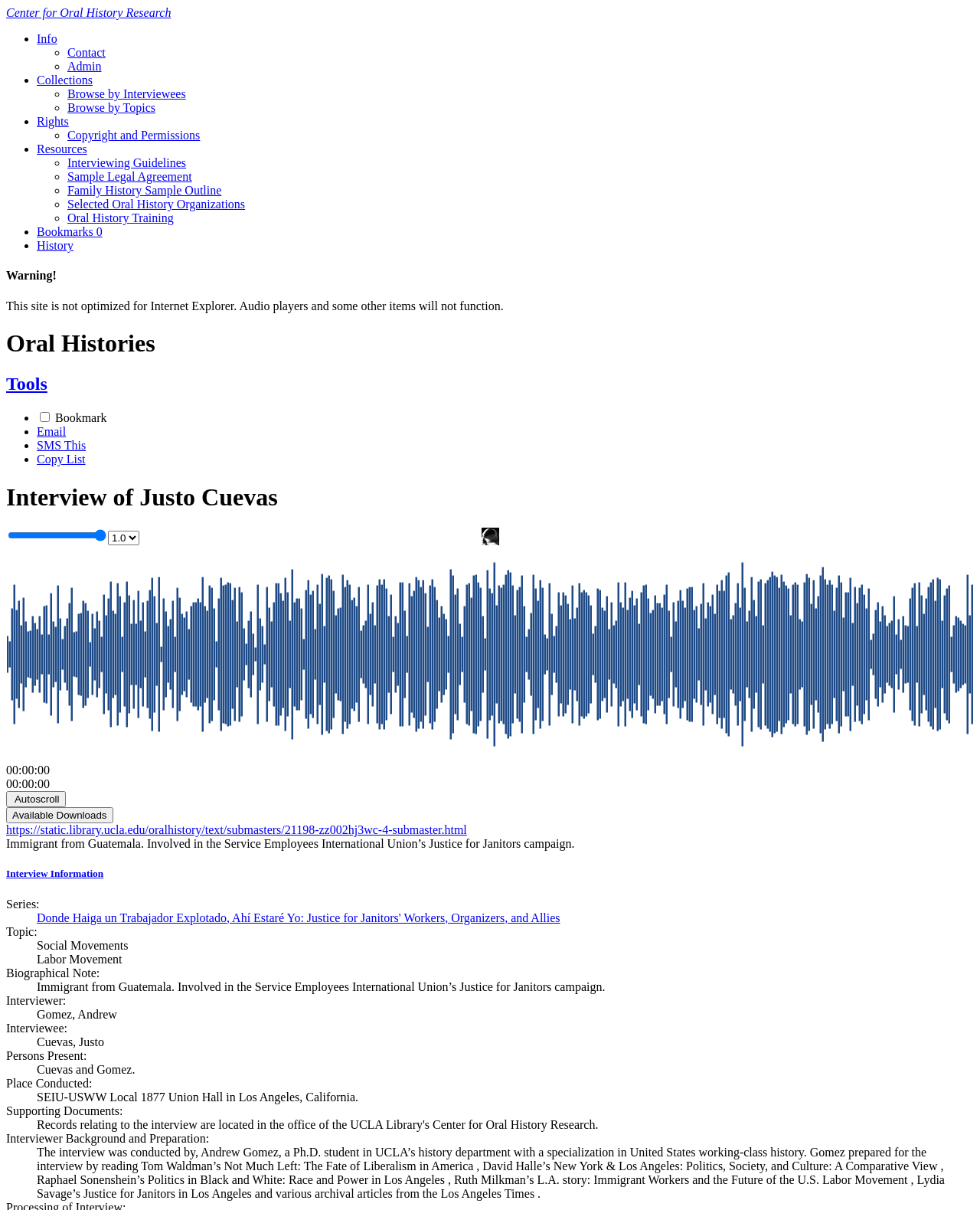Locate the bounding box coordinates of the element I should click to achieve the following instruction: "Click on the 'Tools' tab".

[0.006, 0.309, 0.994, 0.326]